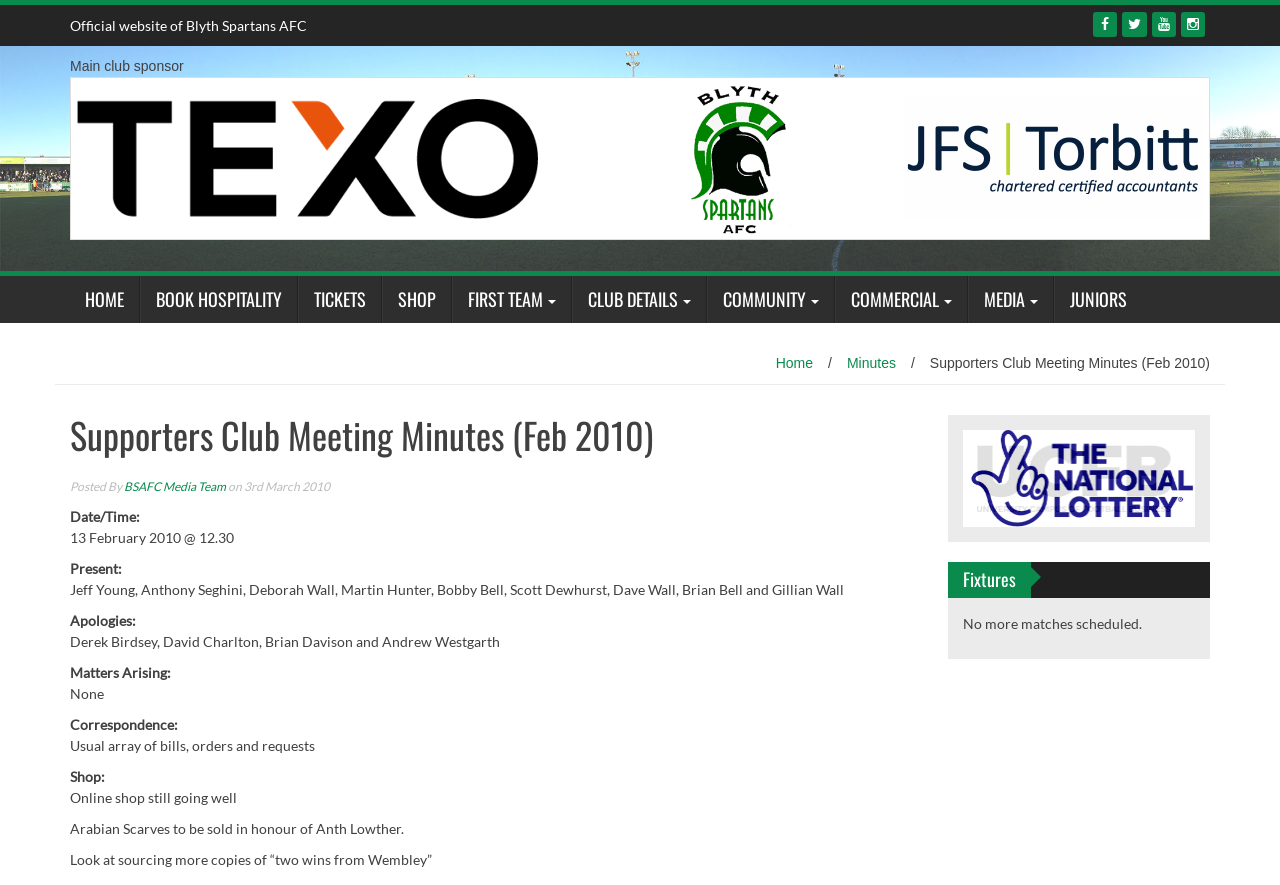Identify the bounding box coordinates of the section that should be clicked to achieve the task described: "Check the 'Shop' link".

[0.298, 0.312, 0.352, 0.365]